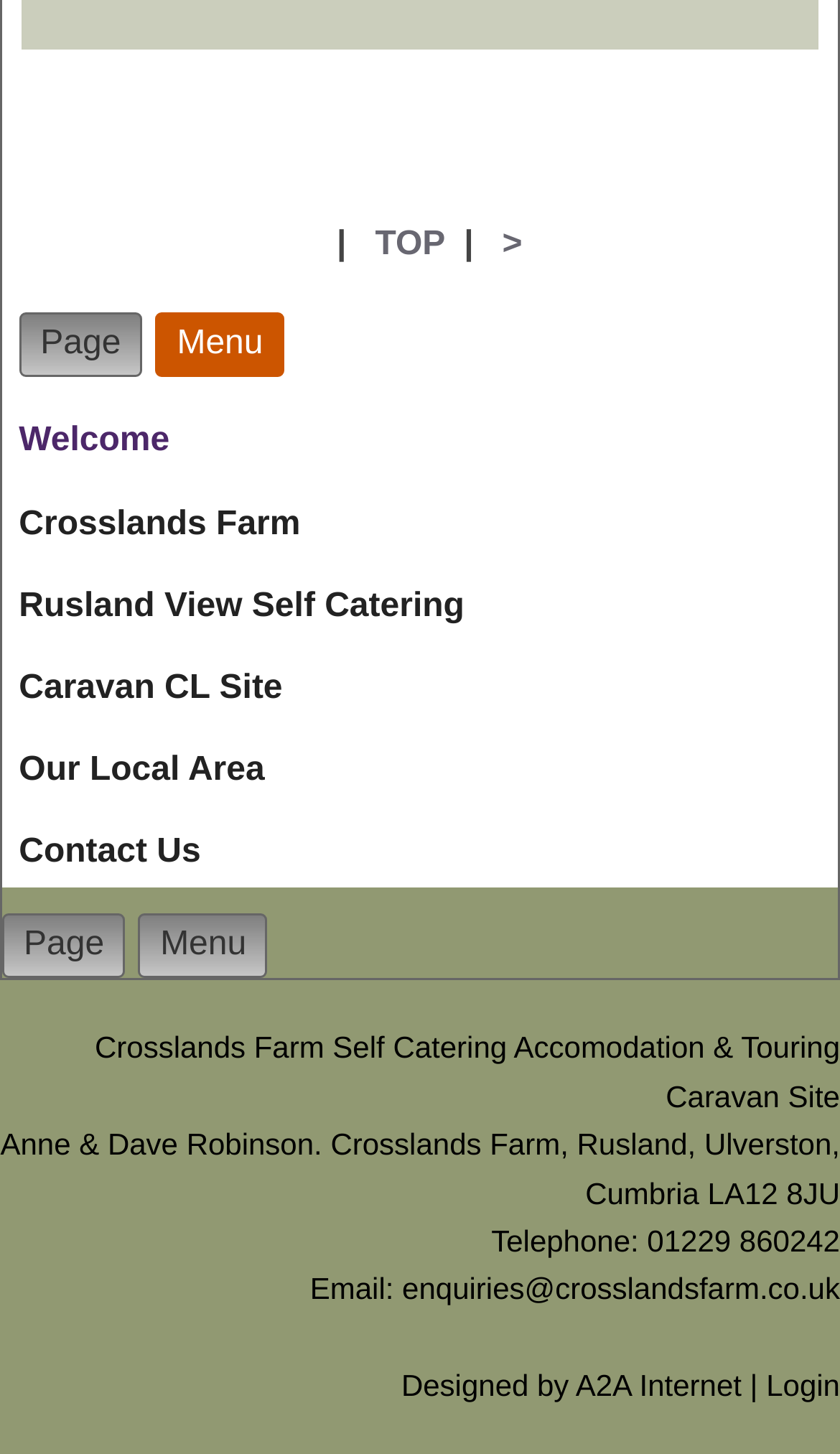Provide a short answer to the following question with just one word or phrase: What is the name of the farm?

Crosslands Farm